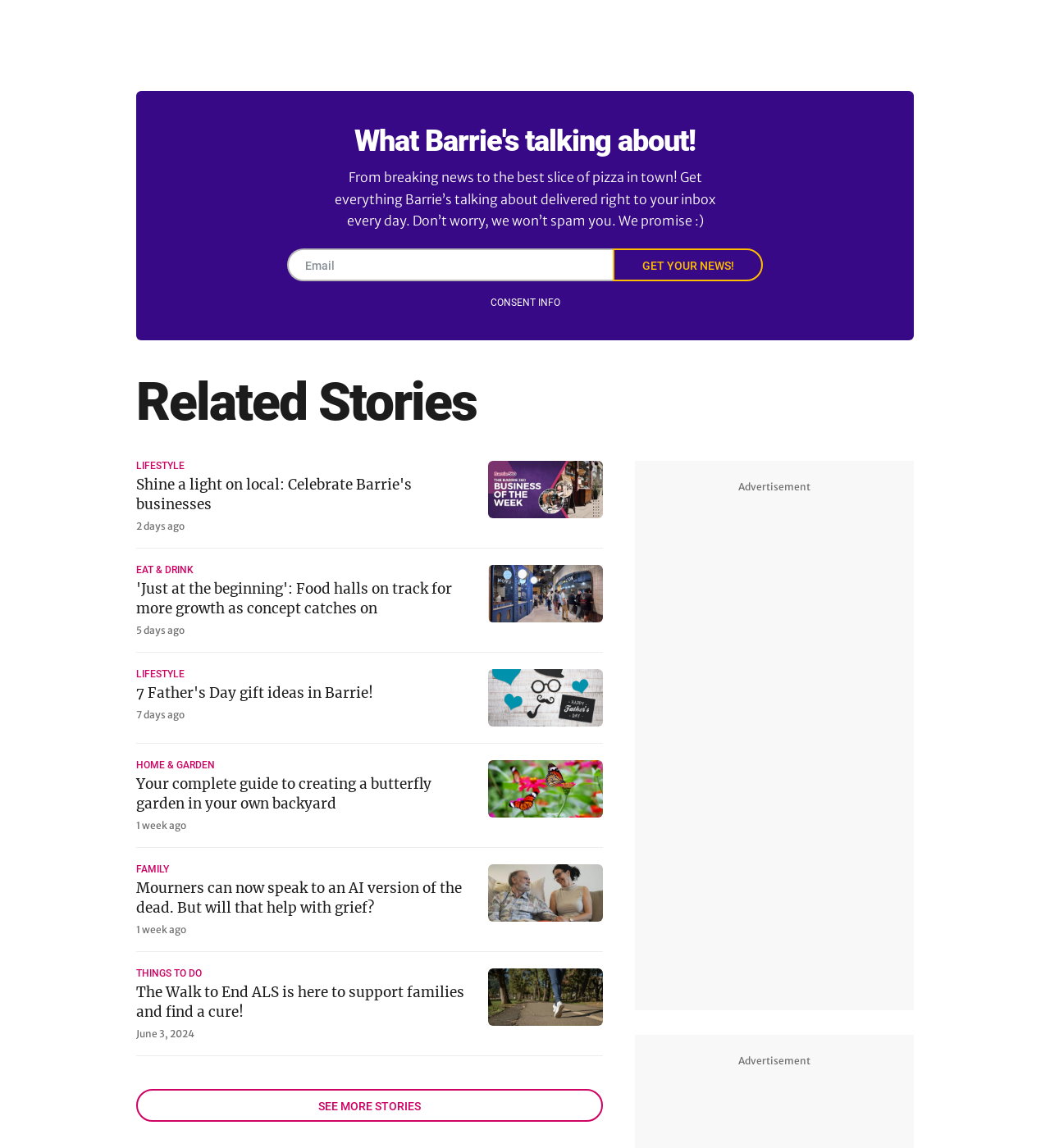What is the purpose of the subscription form?
Please respond to the question thoroughly and include all relevant details.

The subscription form is located at the top of the webpage, and it has a textbox for email and a button that says 'GET YOUR NEWS!'. The text above the form says 'Get everything Barrie’s talking about delivered right to your inbox every day.' This suggests that the purpose of the subscription form is to allow users to receive daily news.